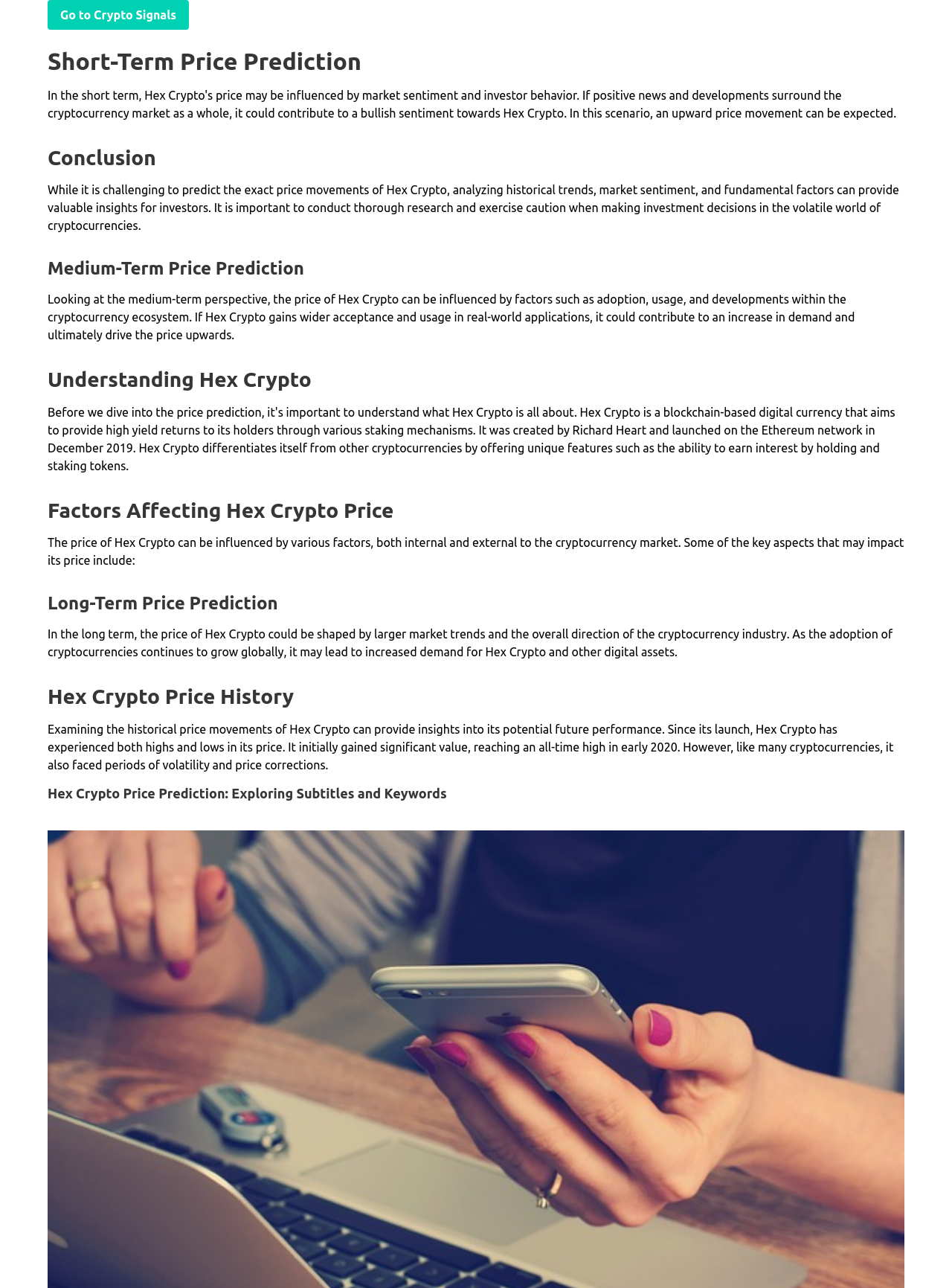Explain the webpage in detail.

The webpage is focused on providing insights and predictions about the price of Hex Crypto, a cryptocurrency. At the top, there is a link to "Crypto Signals" and a heading that reads "Short-Term Price Prediction". Below this heading, there is a paragraph of text that discusses the challenges of predicting the exact price movements of Hex Crypto and the importance of conducting thorough research and exercising caution when making investment decisions.

Further down, there are several sections, each with its own heading. The first section is "Conclusion", followed by "Medium-Term Price Prediction", which discusses the factors that can influence the price of Hex Crypto in the medium term, such as adoption and usage. Below this section, there is a heading "Understanding Hex Crypto", followed by "Factors Affecting Hex Crypto Price", which lists the key aspects that may impact the price of Hex Crypto.

The next section is "Long-Term Price Prediction", which discusses how the price of Hex Crypto could be shaped by larger market trends and the overall direction of the cryptocurrency industry. This is followed by "Hex Crypto Price History", which examines the historical price movements of Hex Crypto and provides insights into its potential future performance. Finally, there is a section titled "Hex Crypto Price Prediction: Exploring Subtitles and Keywords".

Throughout the webpage, there are a total of 7 headings and 5 paragraphs of text, providing a comprehensive overview of the price predictions and factors affecting Hex Crypto.